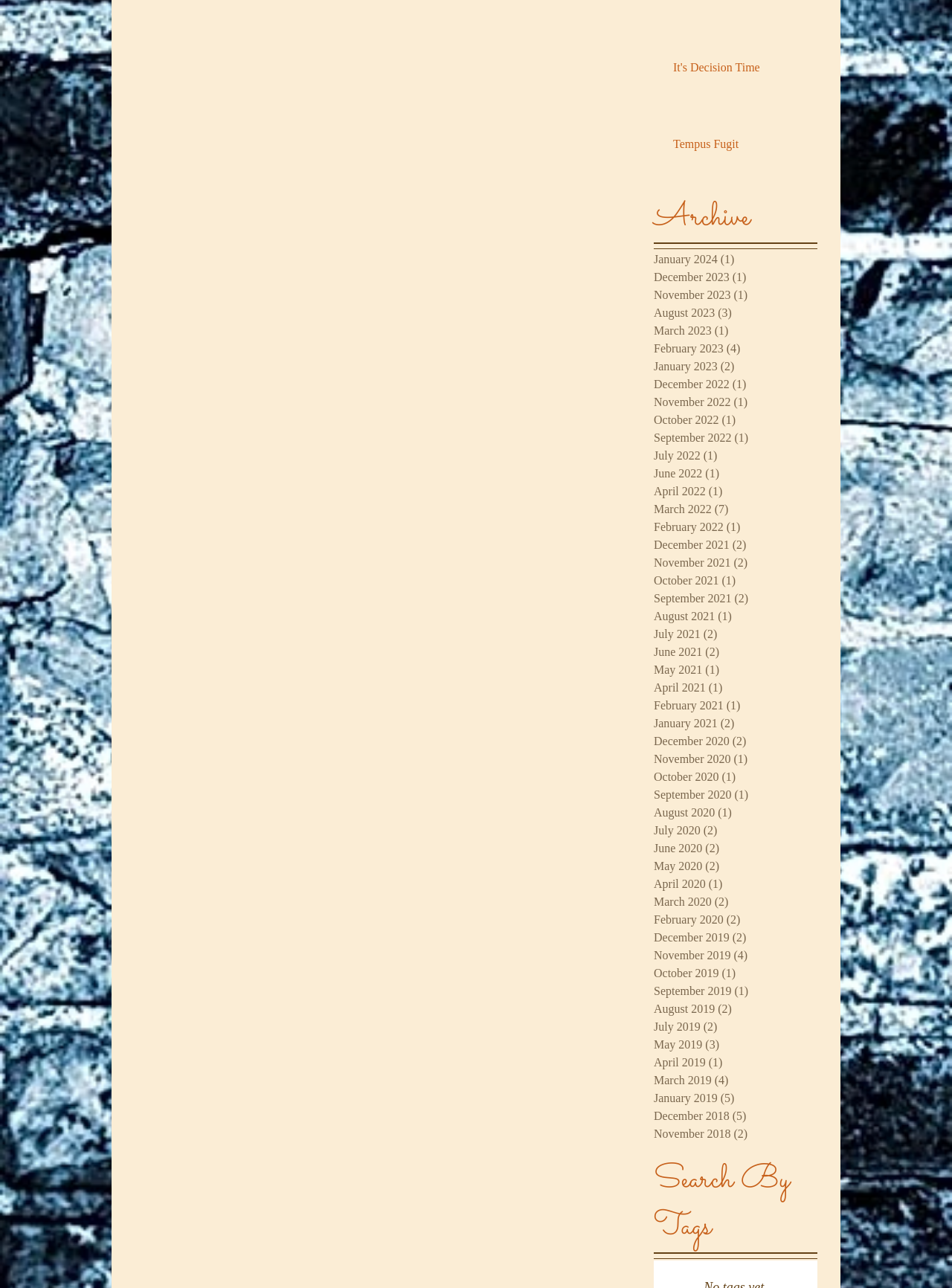Give a succinct answer to this question in a single word or phrase: 
How many articles are on the page?

2